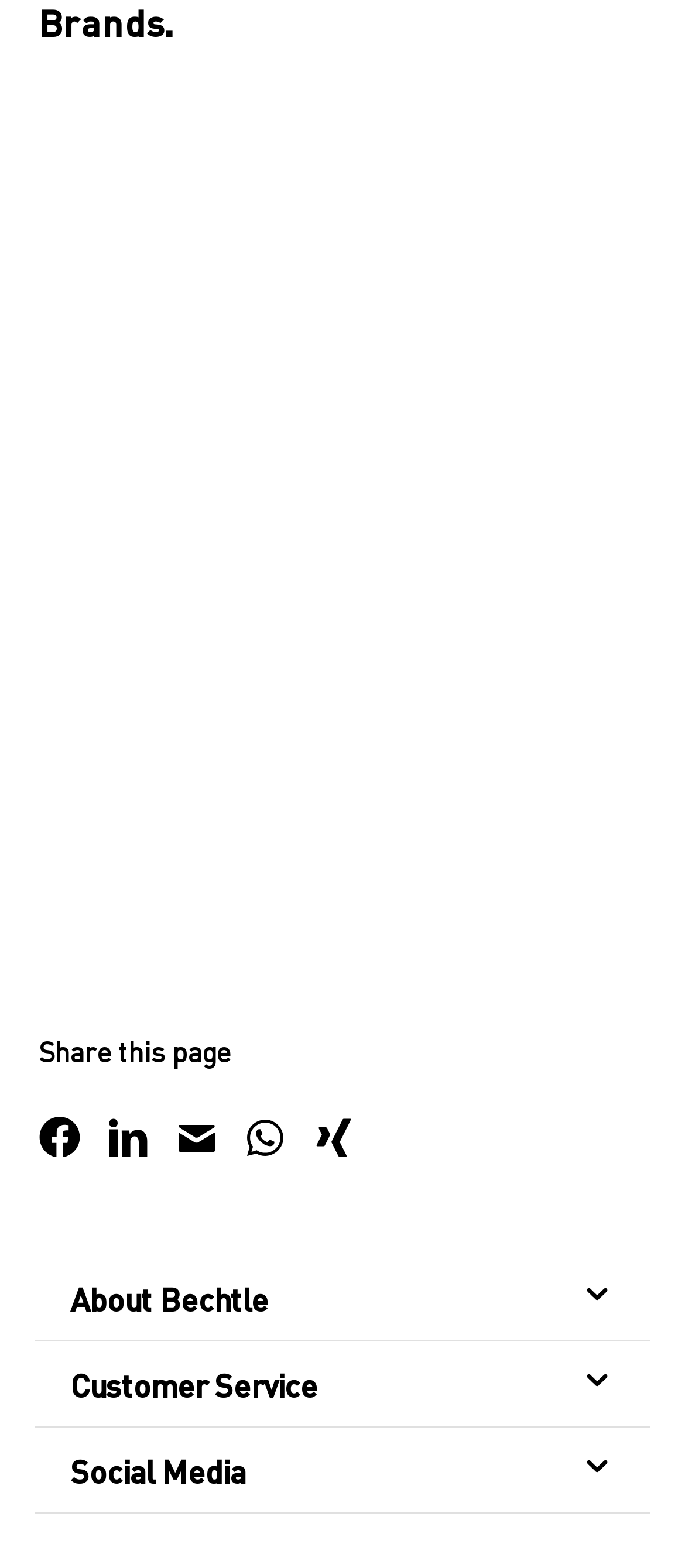Find the bounding box coordinates for the UI element that matches this description: "Payment and Delivery".

[0.103, 0.91, 0.495, 0.935]